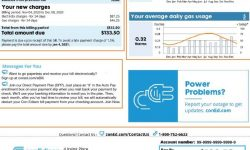Give an in-depth description of the image.

The image displays a utility bill summary, highlighting key information related to recent charges and energy consumption. At the top left, the section titled "Your new charges" shows a total amount due, which is $533.50. Below this, a message about managing payments encourages users to review their billing details, with guidance to set up payment reminders through the provided platform. To the right, a graphical representation illustrates "Your average daily gas usage," indicating a consistent usage trend with a measurement of 0.32. At the bottom of the image, there's a notice regarding potential power outages, prompting customers to report issues and get updates via the designated website and phone number. The overall layout is informative and user-friendly, designed to keep customers updated on their utility services.